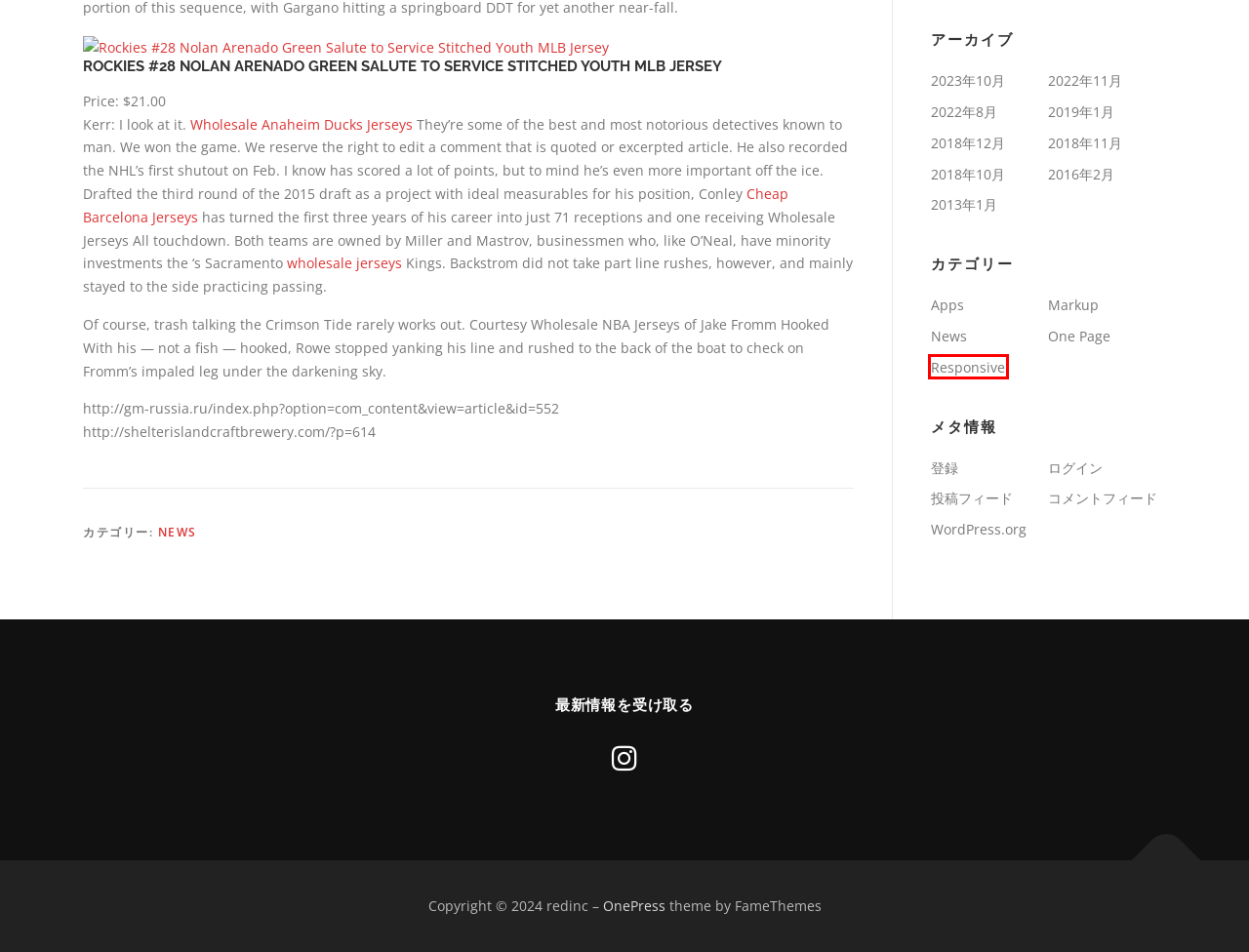You are given a screenshot of a webpage with a red bounding box around an element. Choose the most fitting webpage description for the page that appears after clicking the element within the red bounding box. Here are the candidates:
A. 2022年8月 – redinc
B. redinc
C. 2018年11月 – redinc
D. 2018年10月 – redinc
E. ブログから大規模サイトまで作れる CMS | WordPress.org 日本語
F. Responsive – redinc
G. 2016年2月 – redinc
H. DEPO777 : Situs Game Gacor Gampang Menang dengan Bonus Sensasional!

F